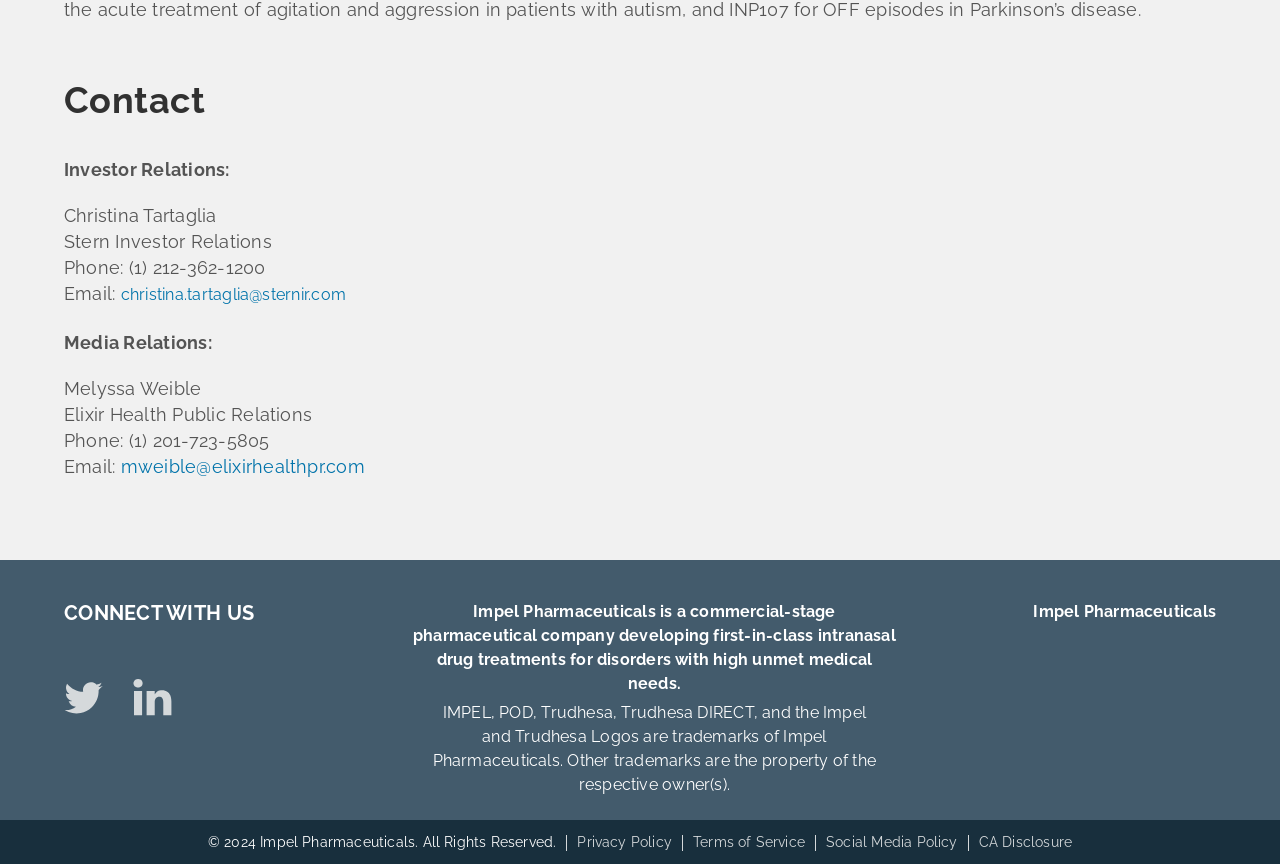Specify the bounding box coordinates of the area that needs to be clicked to achieve the following instruction: "Email Christina Tartaglia".

[0.094, 0.33, 0.27, 0.352]